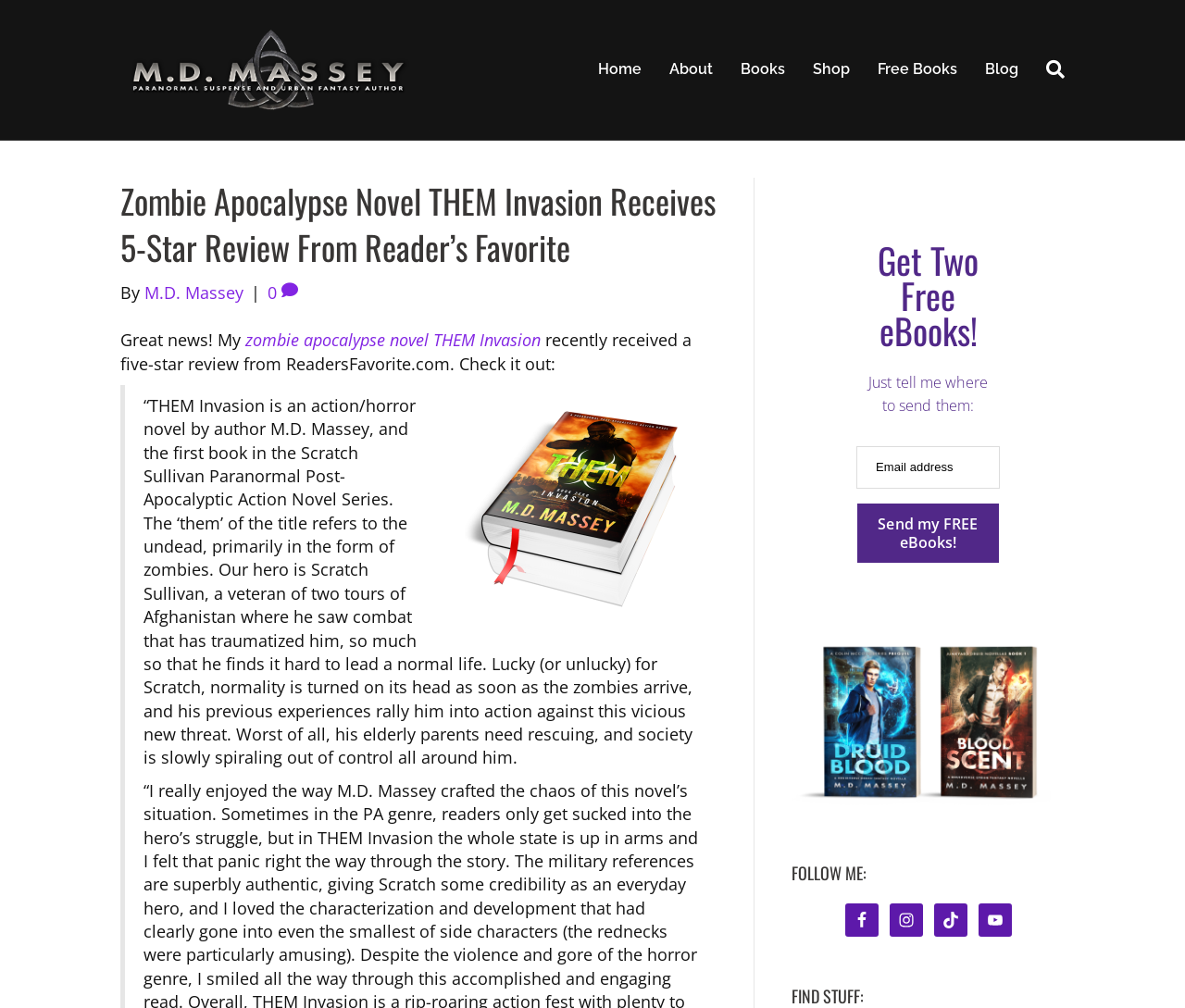What is the name of the author of the zombie apocalypse novel?
Look at the image and answer the question with a single word or phrase.

M.D. Massey